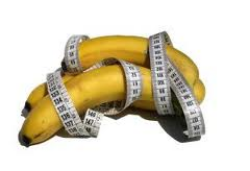Detail every significant feature and component of the image.

This vibrant image features a cluster of ripe bananas, creatively entwined with a measuring tape, symbolizing health and fitness. The juxtaposition of the bananas—known for their nutritional benefits, particularly in supporting digestive health—and the measuring tape suggests a focus on diet and weight management. In the context of probiotics, this visual connection emphasizes the importance of healthy eating habits as part of a balanced lifestyle. The bright yellow of the bananas contrasts with the neutral tones of the tape, drawing attention to both elements and highlighting the theme of wellness in dietary choices.